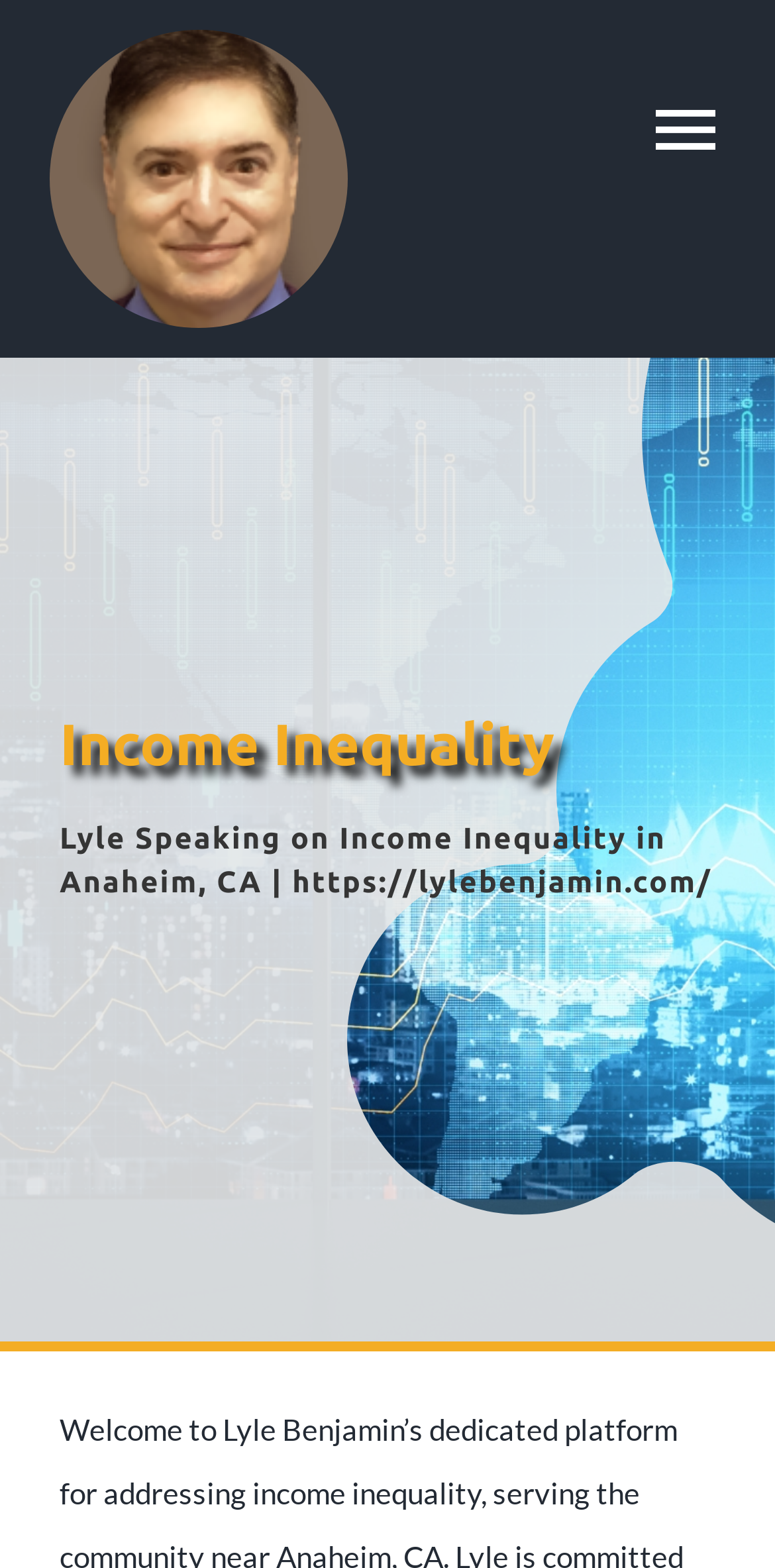Specify the bounding box coordinates of the area that needs to be clicked to achieve the following instruction: "Read about Income Inequality".

[0.077, 0.455, 0.715, 0.495]